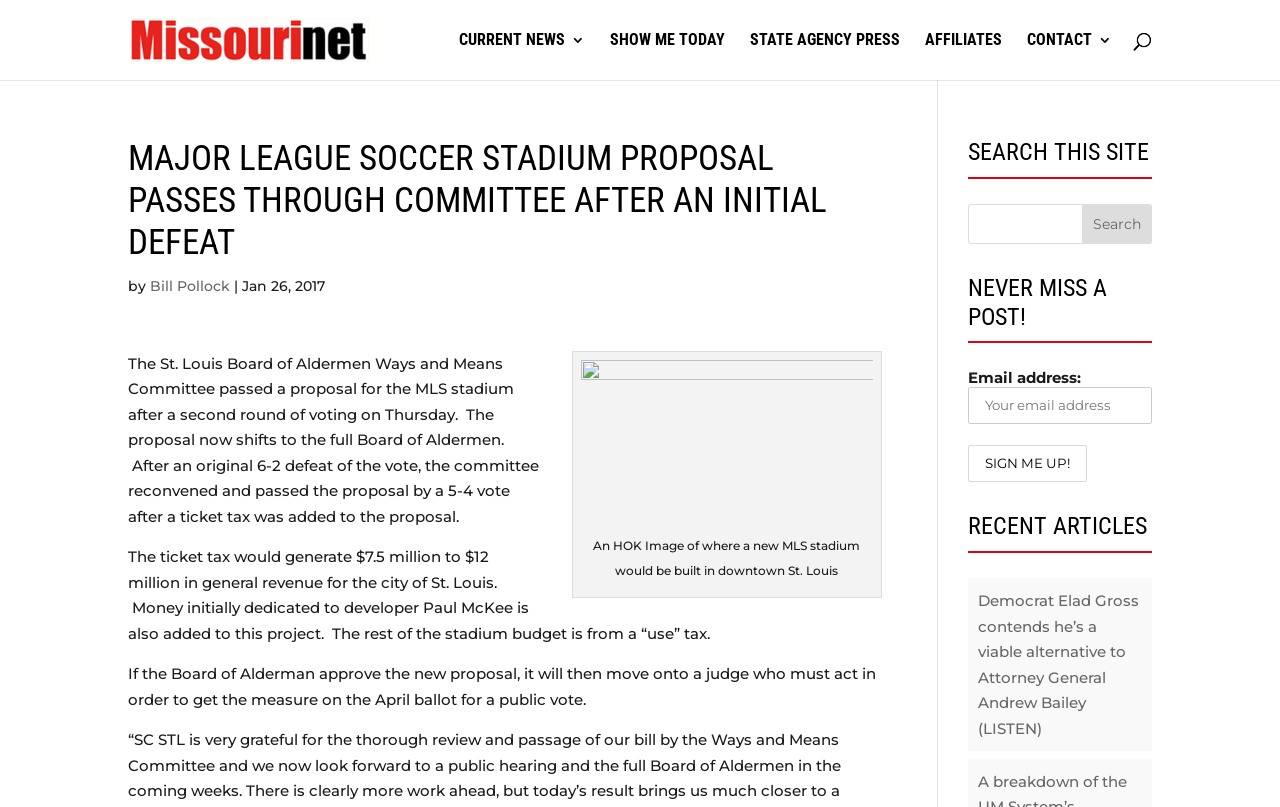Identify and provide the bounding box coordinates of the UI element described: "Bill Pollock". The coordinates should be formatted as [left, top, right, bottom], with each number being a float between 0 and 1.

[0.117, 0.343, 0.18, 0.366]